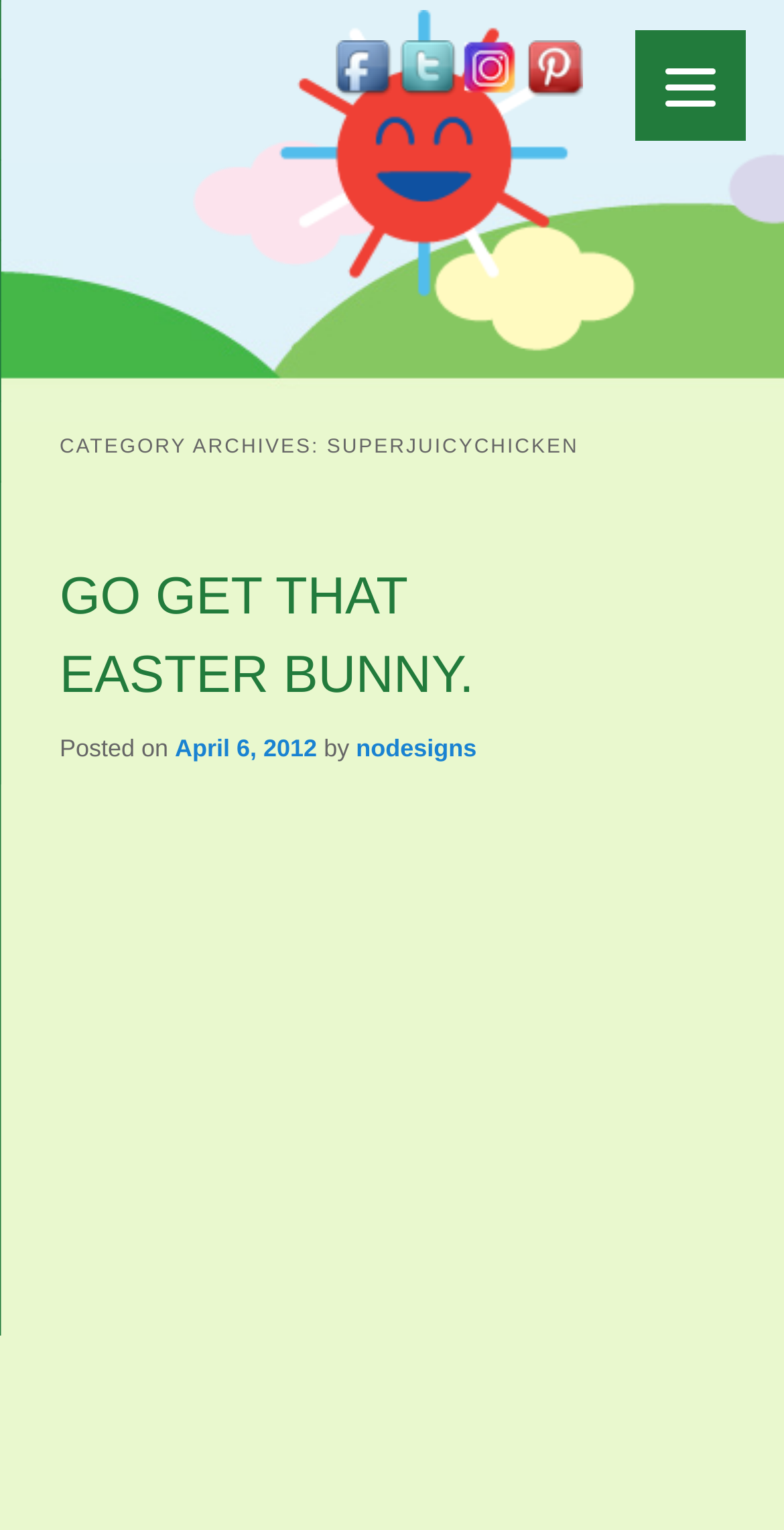Create a detailed summary of all the visual and textual information on the webpage.

The webpage is about Super Juicy Chicken, with a prominent header section at the top center of the page displaying the title "CATEGORY ARCHIVES: SUPERJUICYCHICKEN". Below the header, there are four links with accompanying images, arranged horizontally and evenly spaced, taking up the top half of the page.

In the middle section of the page, there is a blog post titled "GO GET THAT EASTER BUNNY." with a link to the post. The post has a timestamp "April 6, 2012" and is attributed to the author "nodesigns". There is also a "Posted on" label and a "by" label accompanying the timestamp and author name, respectively.

At the top right corner of the page, there is a "Menu" button.